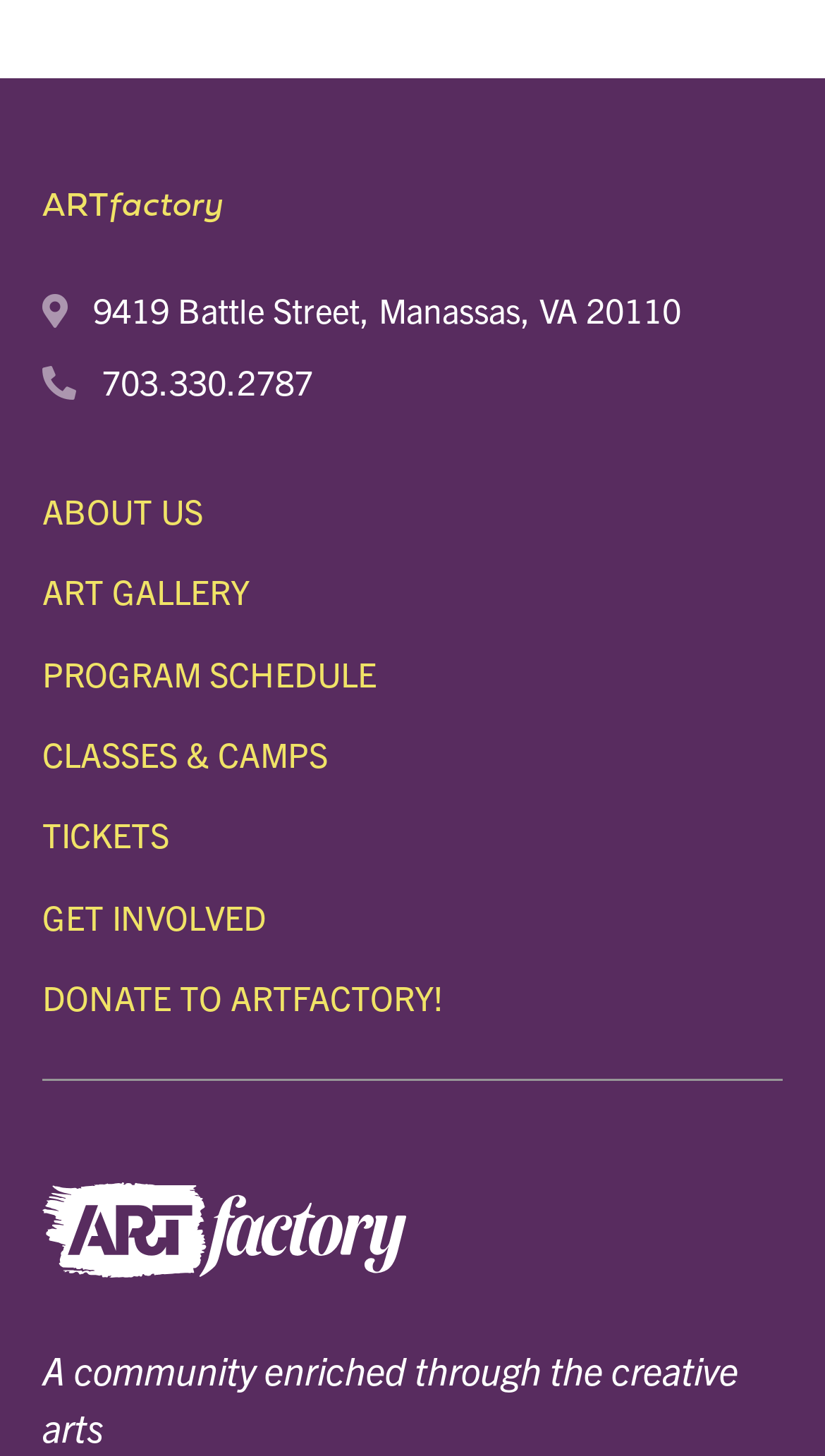Find the bounding box coordinates of the clickable region needed to perform the following instruction: "visit the ABOUT US page". The coordinates should be provided as four float numbers between 0 and 1, i.e., [left, top, right, bottom].

[0.051, 0.322, 0.949, 0.378]